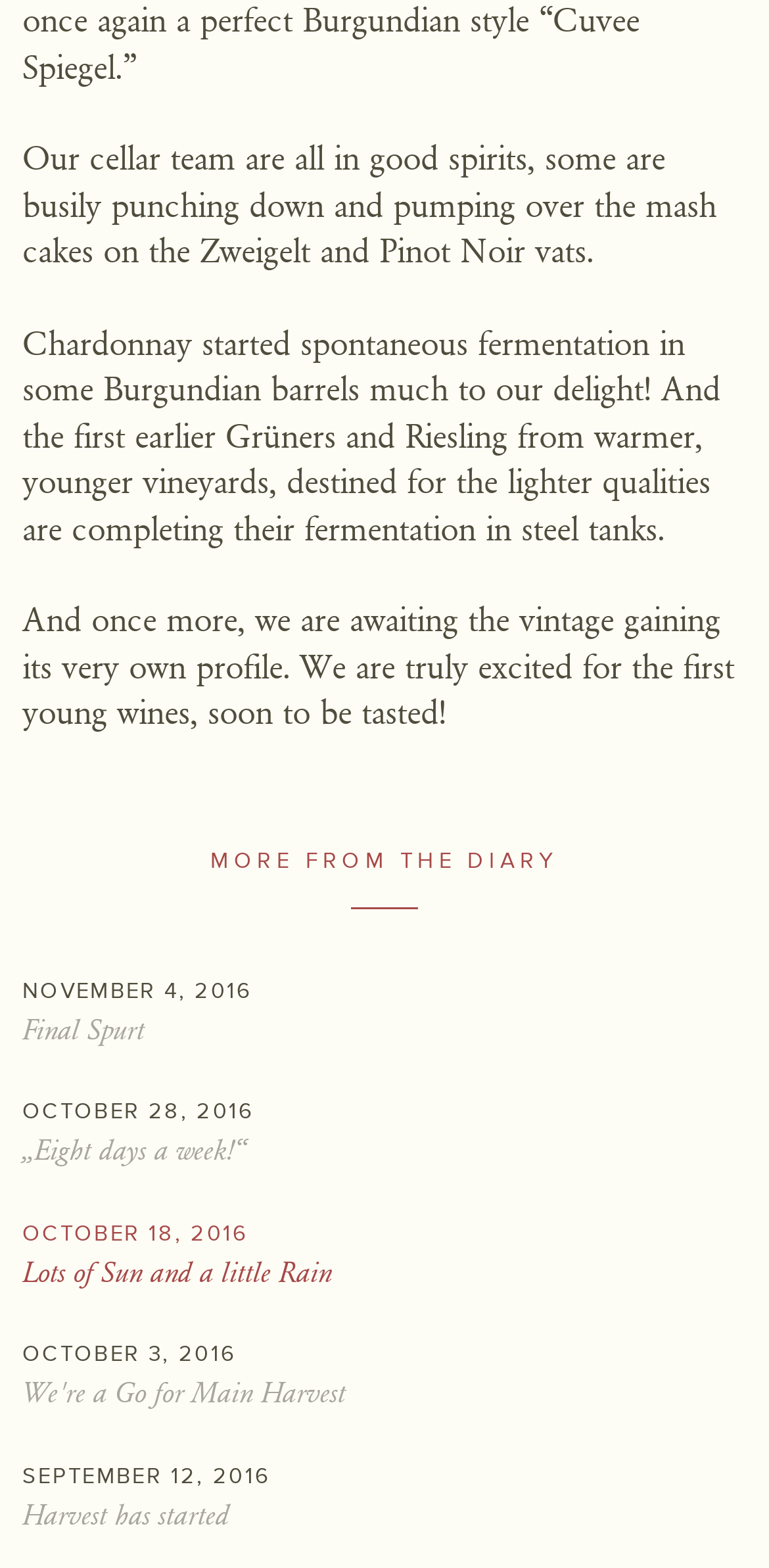Please give a succinct answer using a single word or phrase:
How many 'StaticText' elements are there?

7